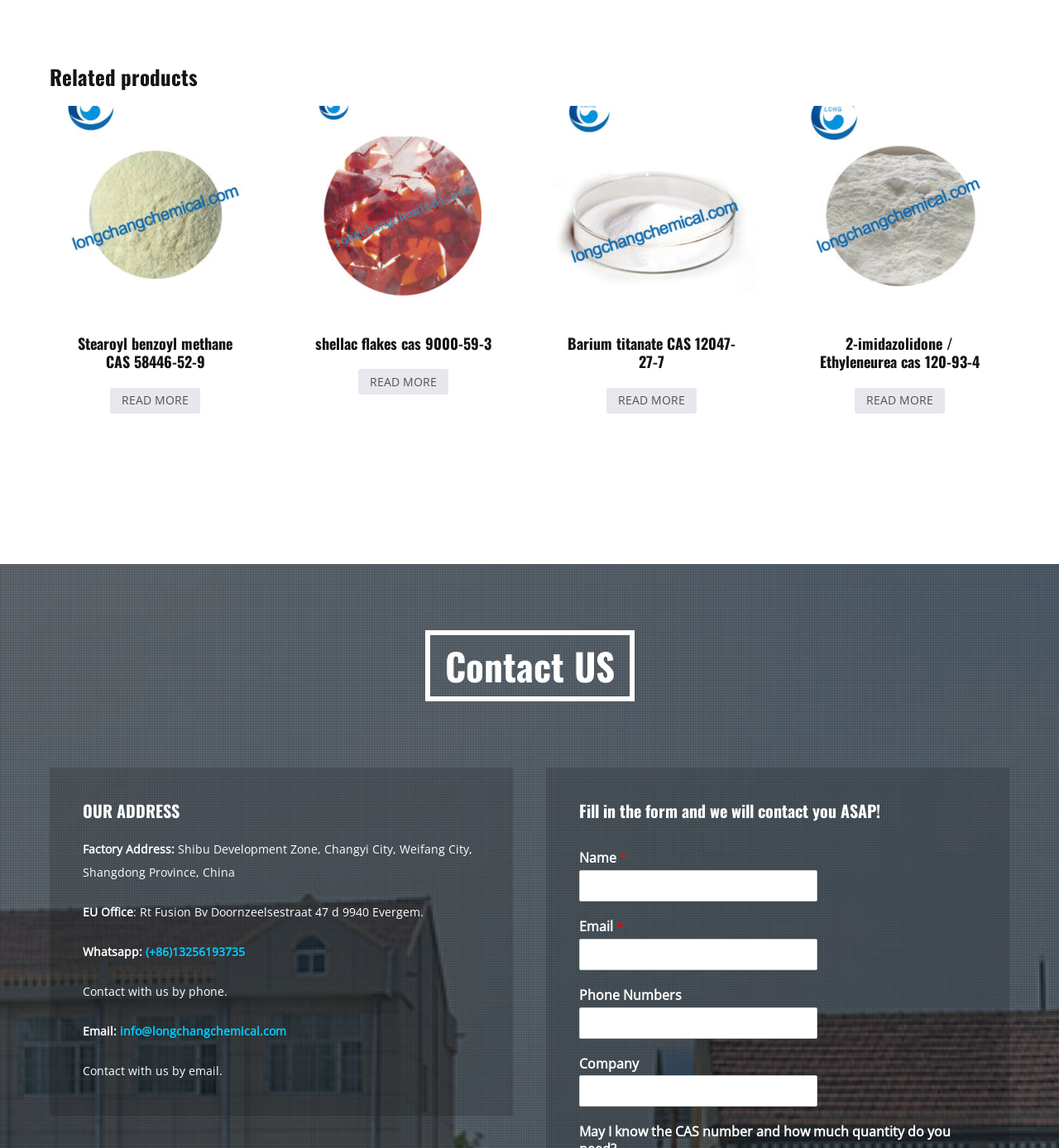Please answer the following question using a single word or phrase: 
What is the purpose of the form on the page?

To contact the company